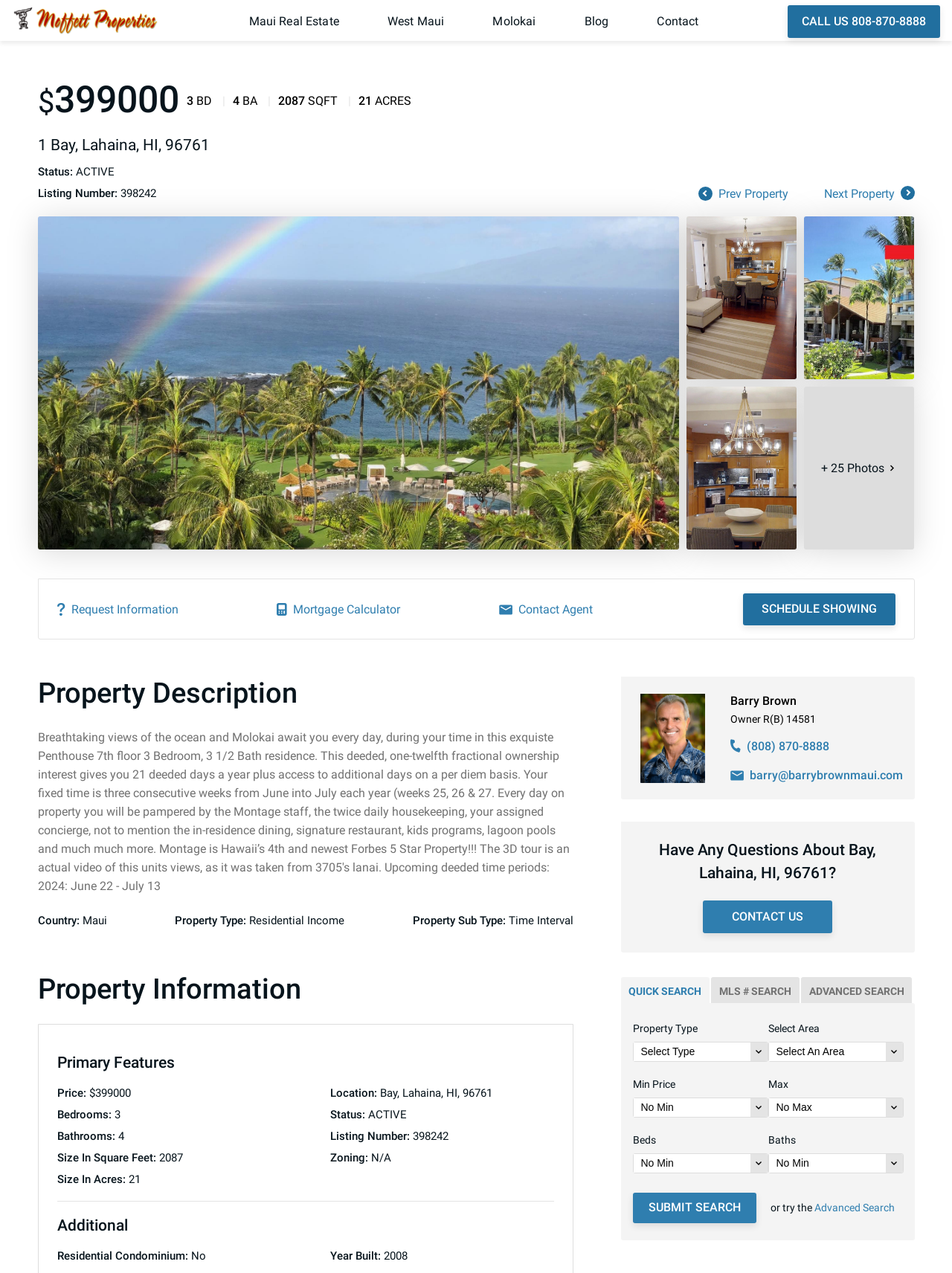Provide the text content of the webpage's main heading.

1 Bay, Lahaina, HI, 96761